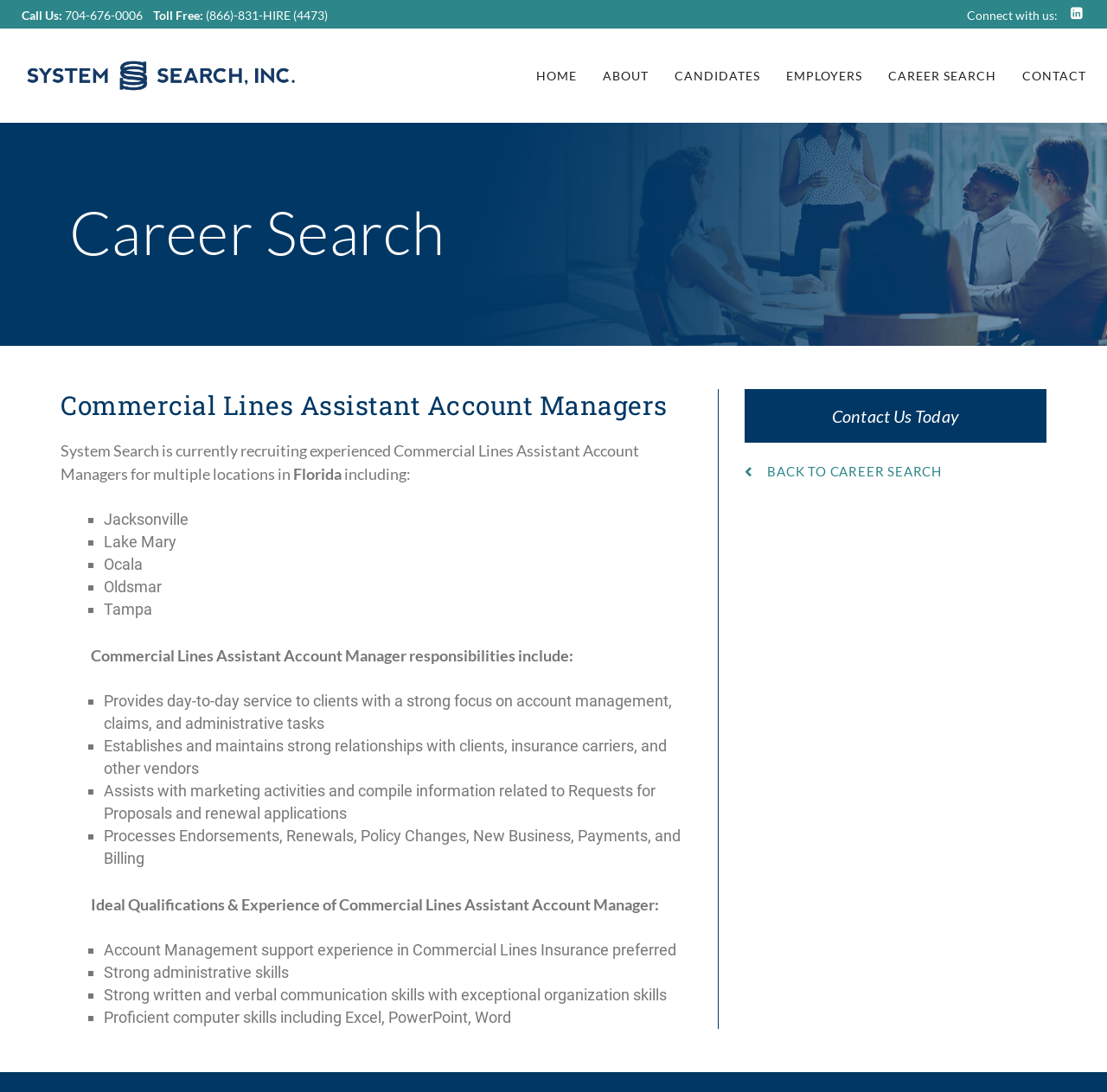Please find and report the primary heading text from the webpage.

Commercial Lines Assistant Account Managers